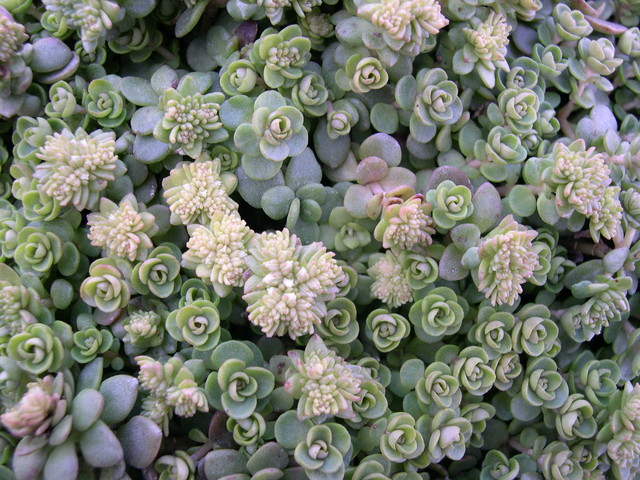Explain in detail what you see in the image.

This vibrant image showcases a lush arrangement of *Sedum ternatum 'Larinem Park'*, a hardy succulent native to the eastern United States. Characterized by its attractive greenery adorned with clusters of compact, rosette-shaped leaves, this plant boasts star-like white flowers that bloom in May and June. The foliage exhibits a soft touch of rose hue, providing a delightful contrast to the predominantly green palette. 

Growing up to 6 inches tall and 15 inches wide, this evergreen variety is noted for its resilience, capable of thriving in conditions as low as -40ºF. Preferring part-shade environments, *Sedum ternatum 'Larinem Park'* is appreciated not only for its decorative appeal but also for its ease of cultivation and prolific flowering compared to its species counterpart. This image captures the exquisite detail of its flowering and leafy structure, making it a beautiful representation of this charming succulent.